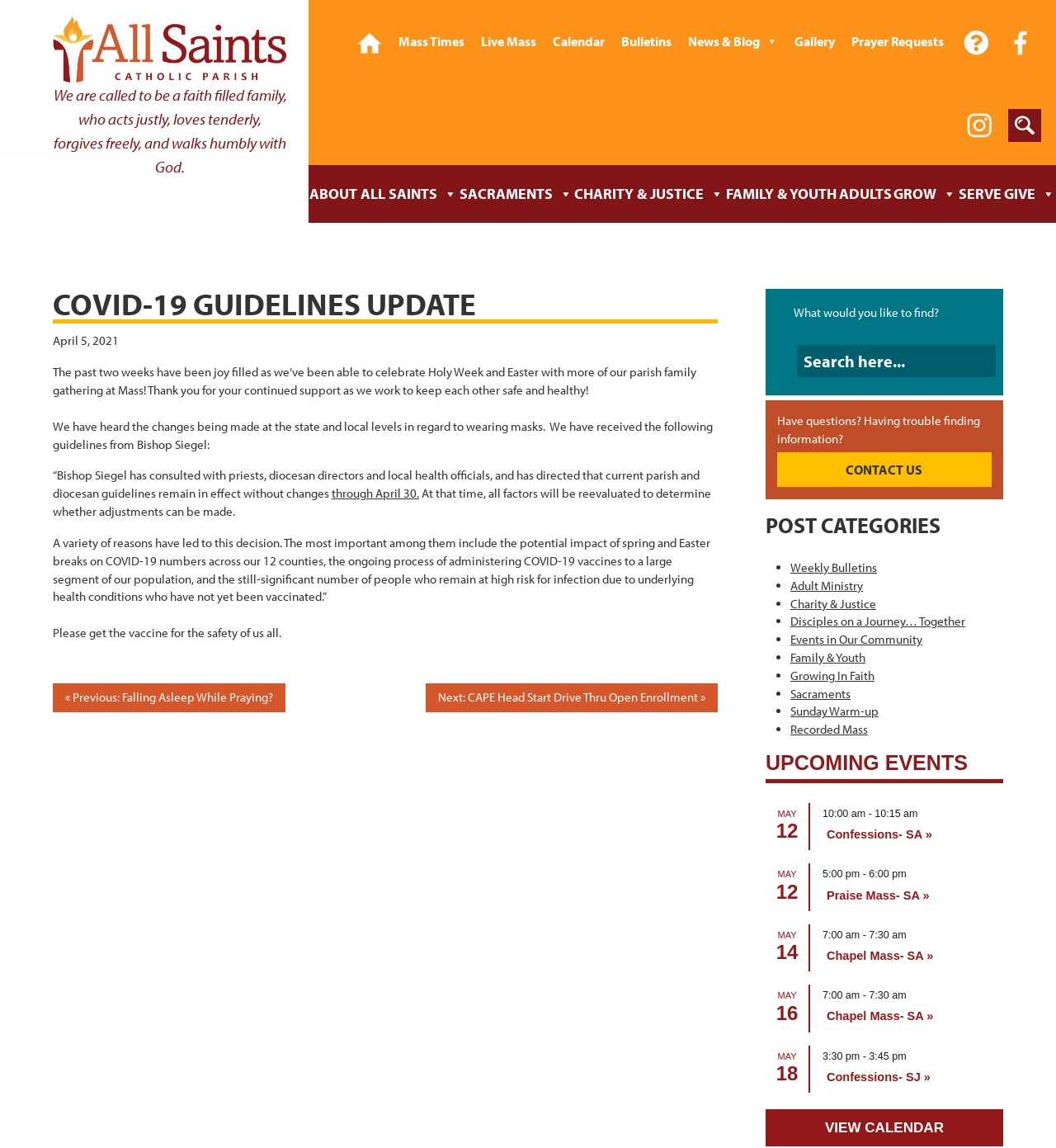Can you give a detailed response to the following question using the information from the image? What is the name of the parish?

I found the answer by looking at the top of the webpage, where it says 'All Saints Catholic Parish - Evansville, IN' in the link element.